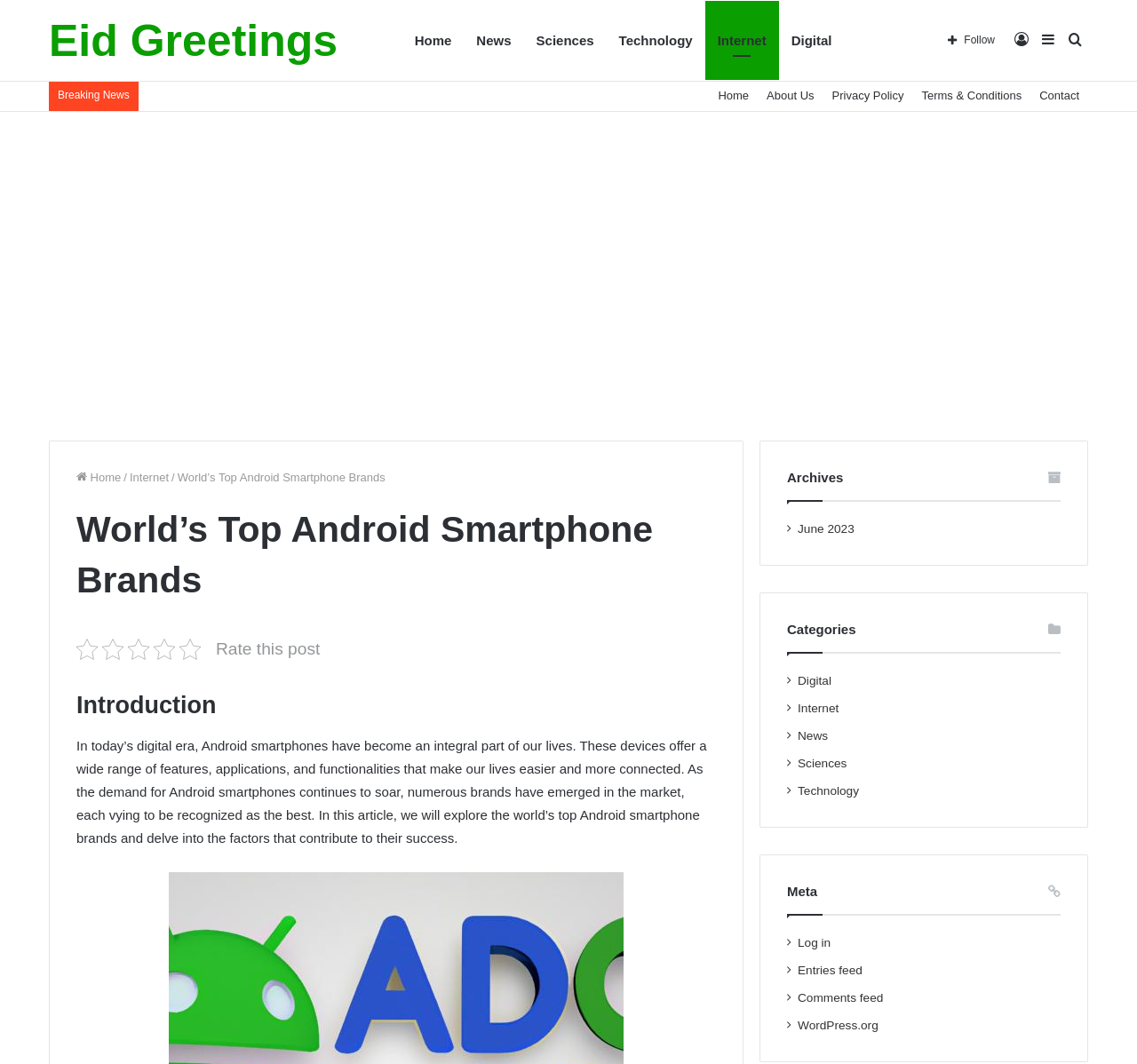Please respond in a single word or phrase: 
What categories are available in the sidebar?

Digital, Internet, News, Sciences, Technology